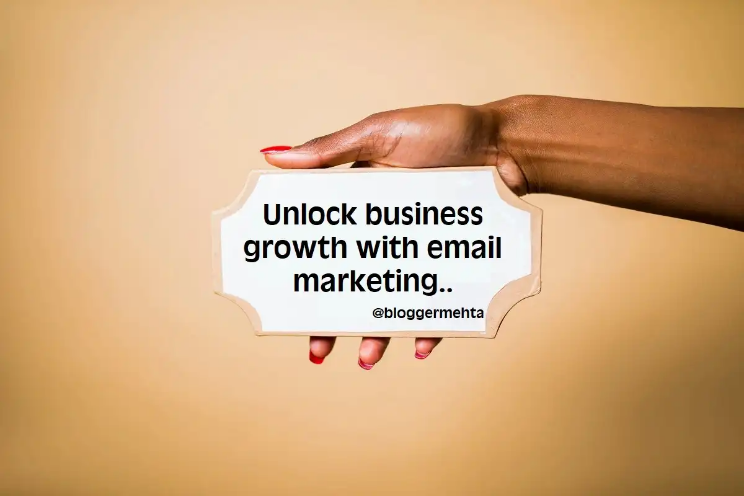Using the details from the image, please elaborate on the following question: What is the color of the background?

The background of the image is a warm, neutral color that contrasts with the hand and the sign, enhancing the overall visual appeal.